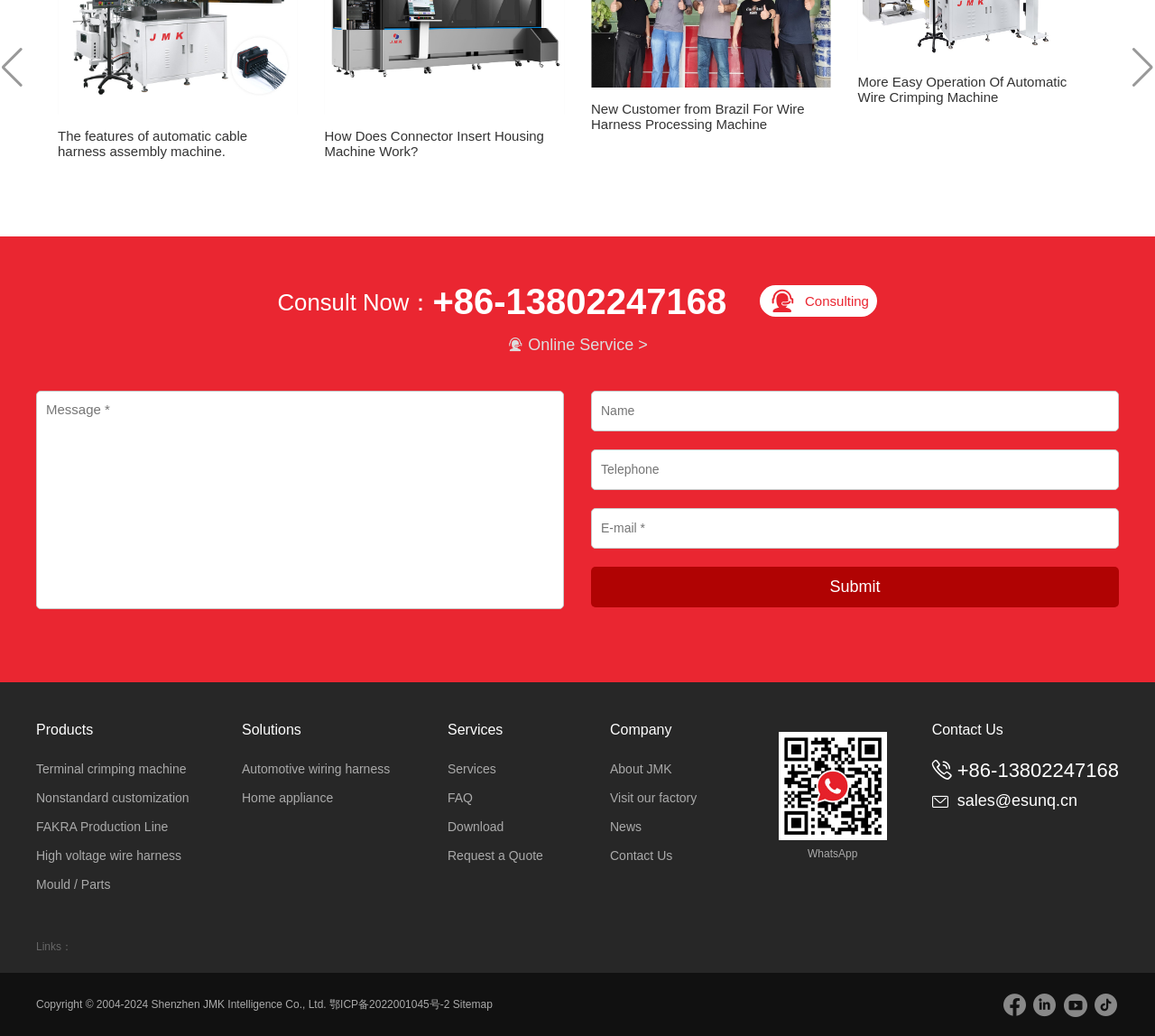Determine the bounding box coordinates for the region that must be clicked to execute the following instruction: "Enter your message in the 'Message' textbox".

[0.031, 0.377, 0.488, 0.588]